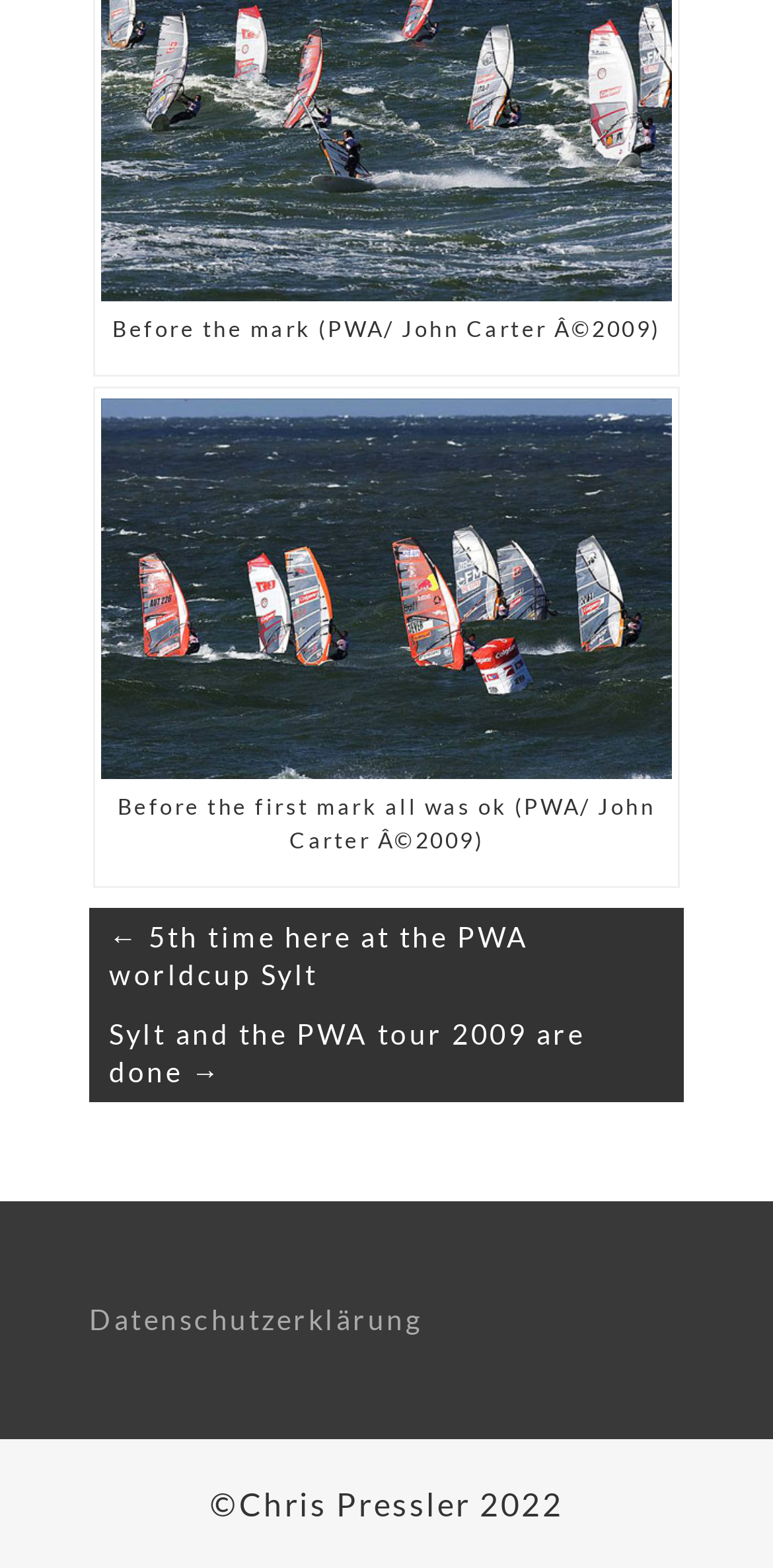What is the text above the image?
Please ensure your answer is as detailed and informative as possible.

I found the text above the image by looking at the StaticText element above the image, which says 'Before the mark (PWA/ John Carter ©2009)'.